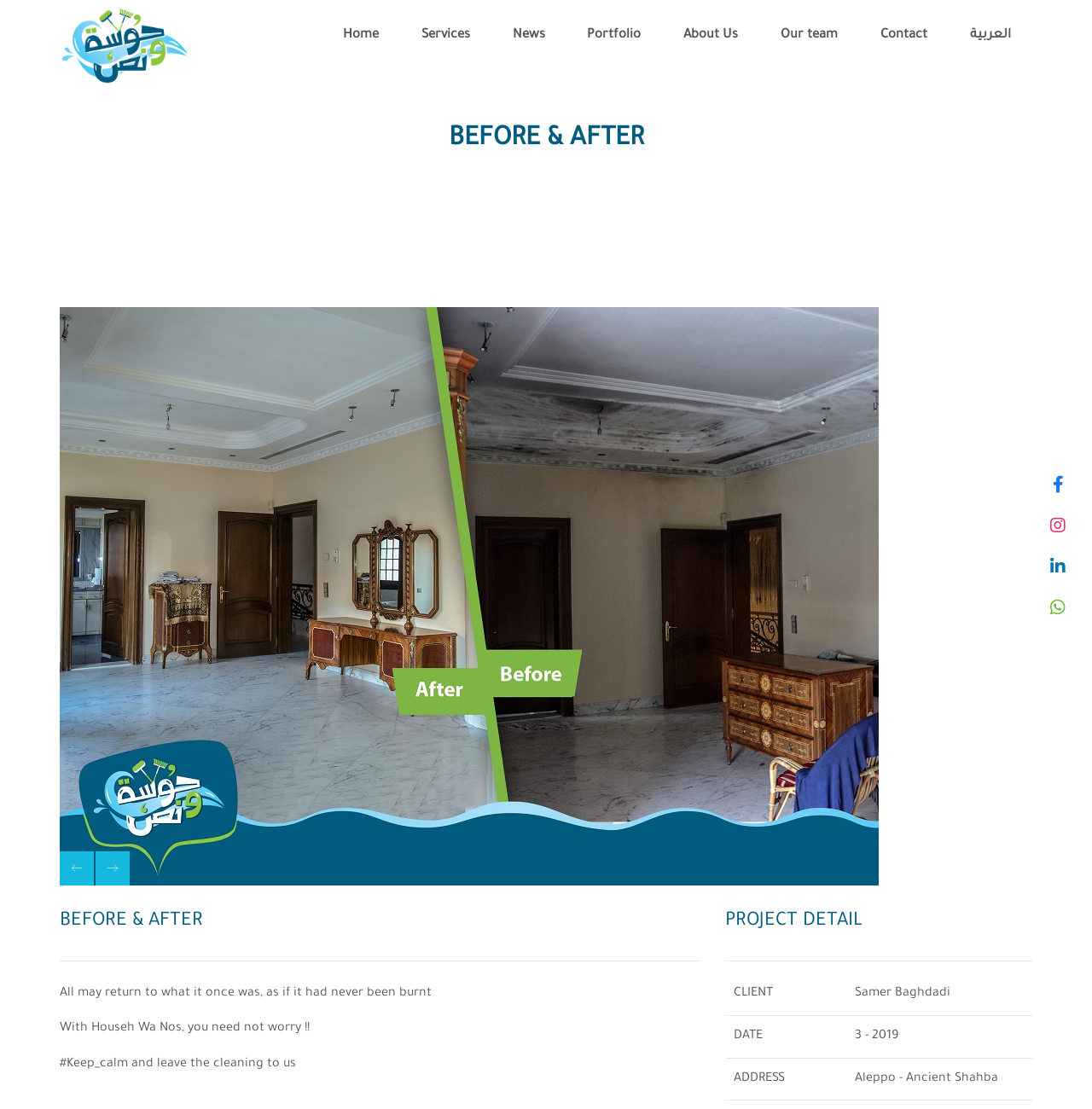What is the project detail about?
Please respond to the question with a detailed and informative answer.

The project detail section has a heading 'PROJECT DETAIL' and mentions the client as 'Samer Baghdadi', along with the date and address.